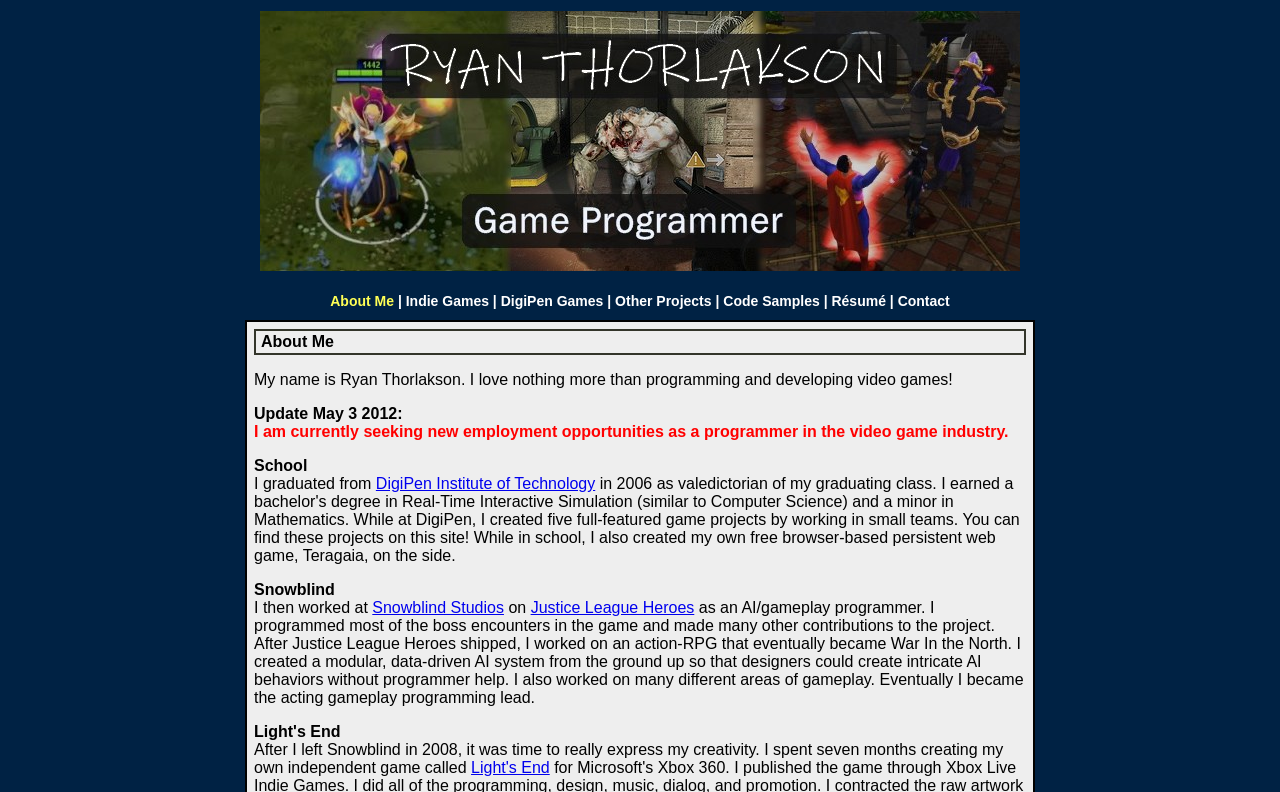Identify the bounding box coordinates of the section that should be clicked to achieve the task described: "Explore Other Projects".

[0.481, 0.37, 0.556, 0.39]